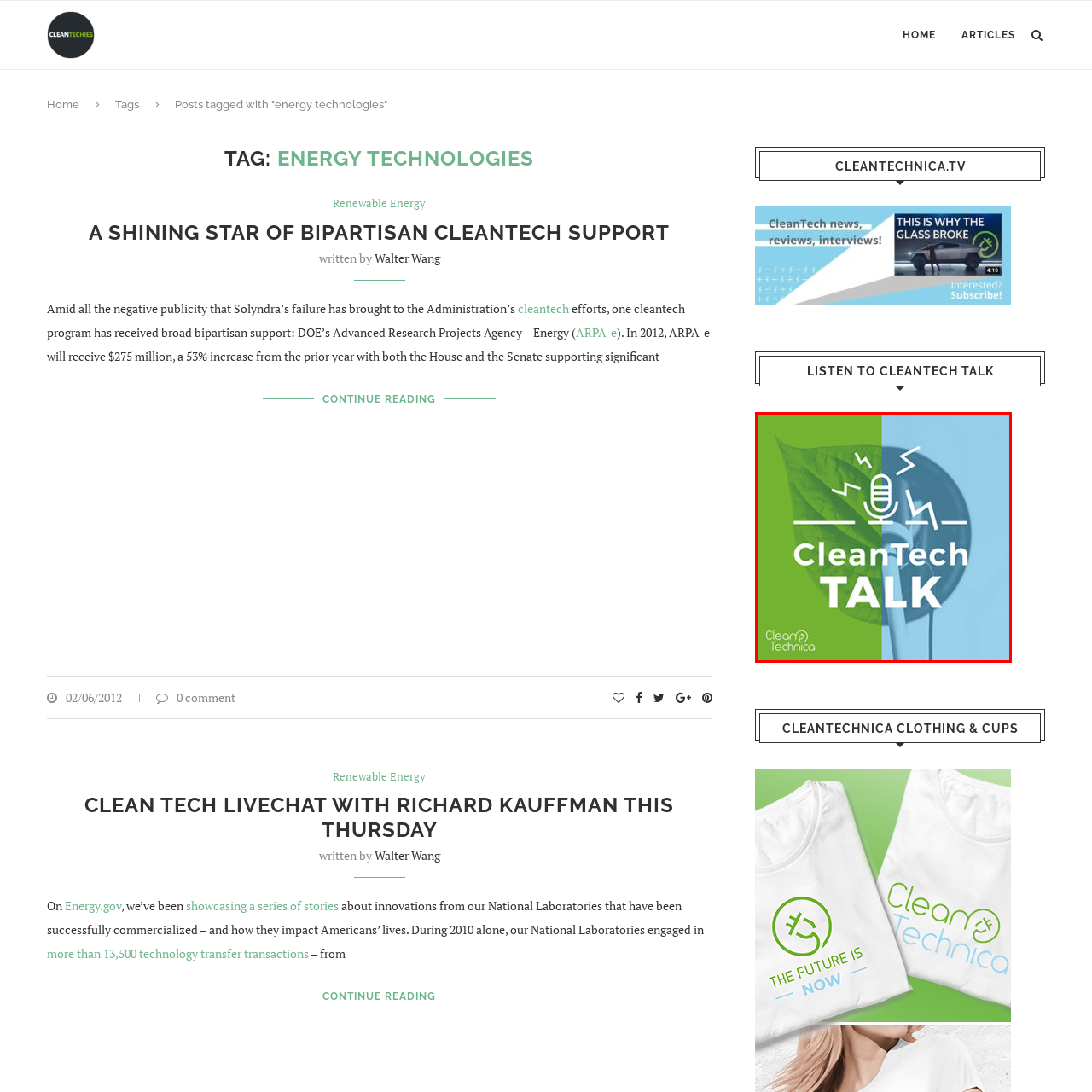What is the name of the broader platform connected to CleanTech Talk?
Examine the area marked by the red bounding box and respond with a one-word or short phrase answer.

CleanTechnica